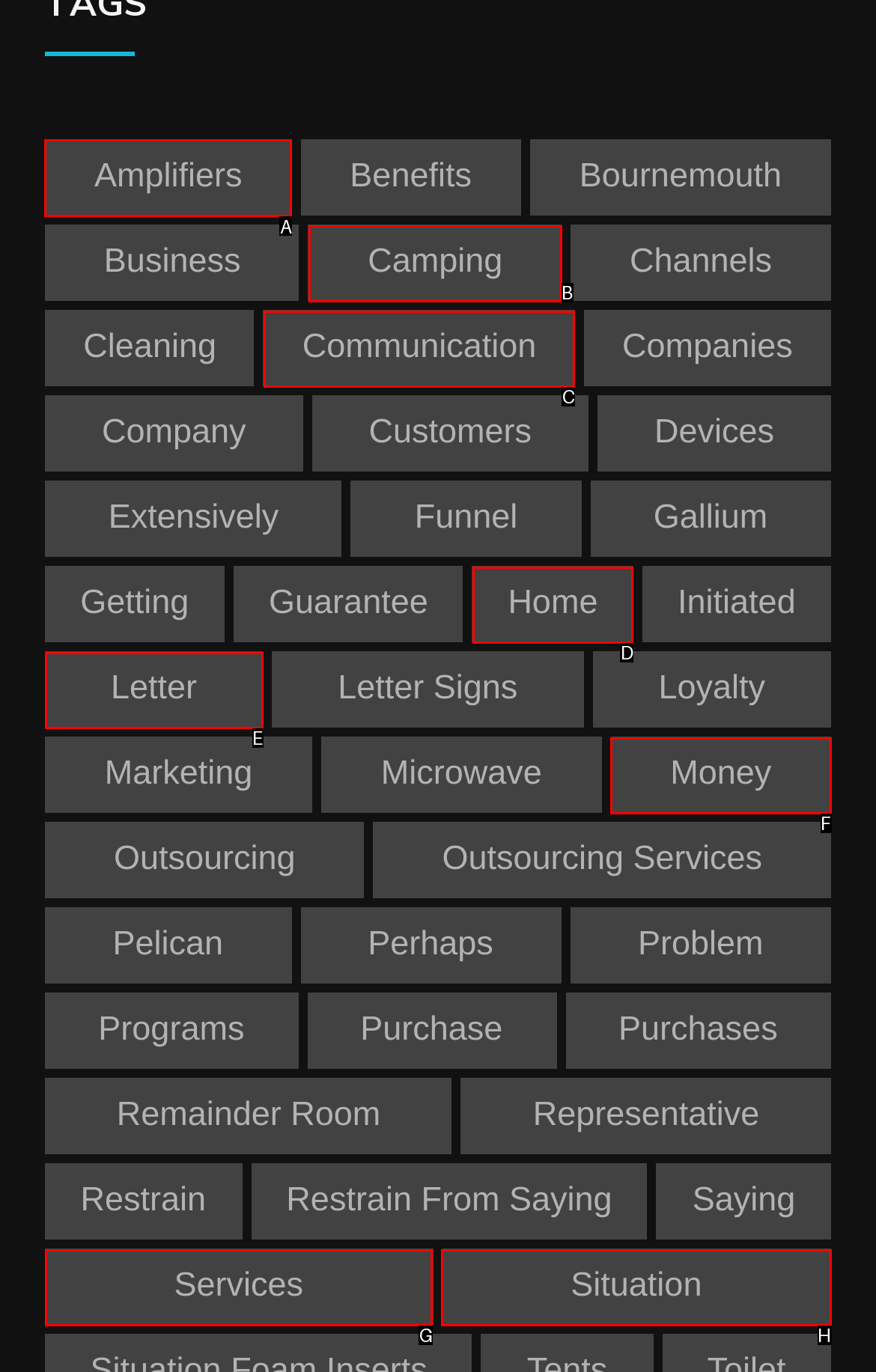Identify the letter of the correct UI element to fulfill the task: Click on Amplifiers from the given options in the screenshot.

A